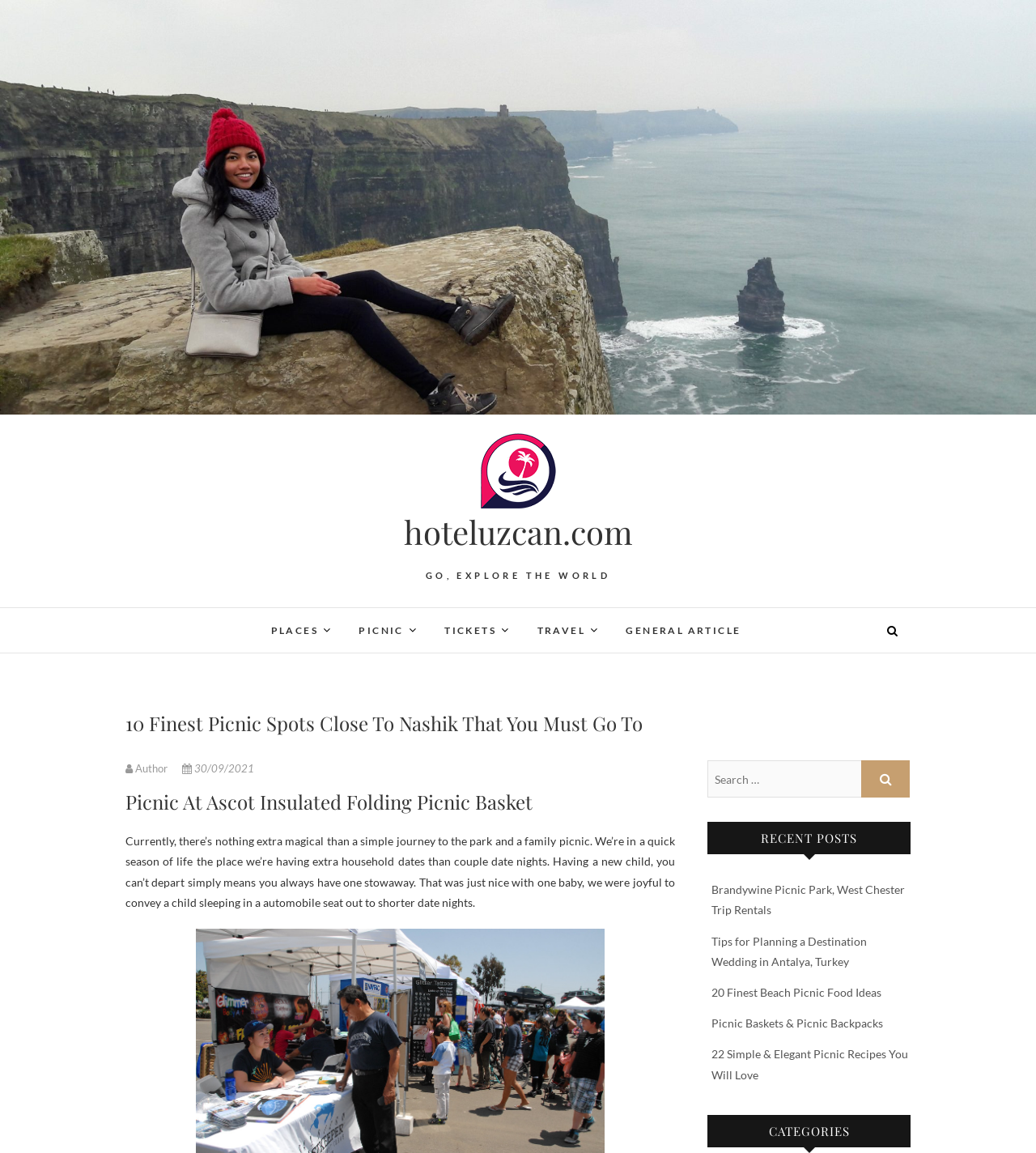Determine the bounding box for the HTML element described here: "Picnic Baskets & Picnic Backpacks". The coordinates should be given as [left, top, right, bottom] with each number being a float between 0 and 1.

[0.687, 0.881, 0.852, 0.893]